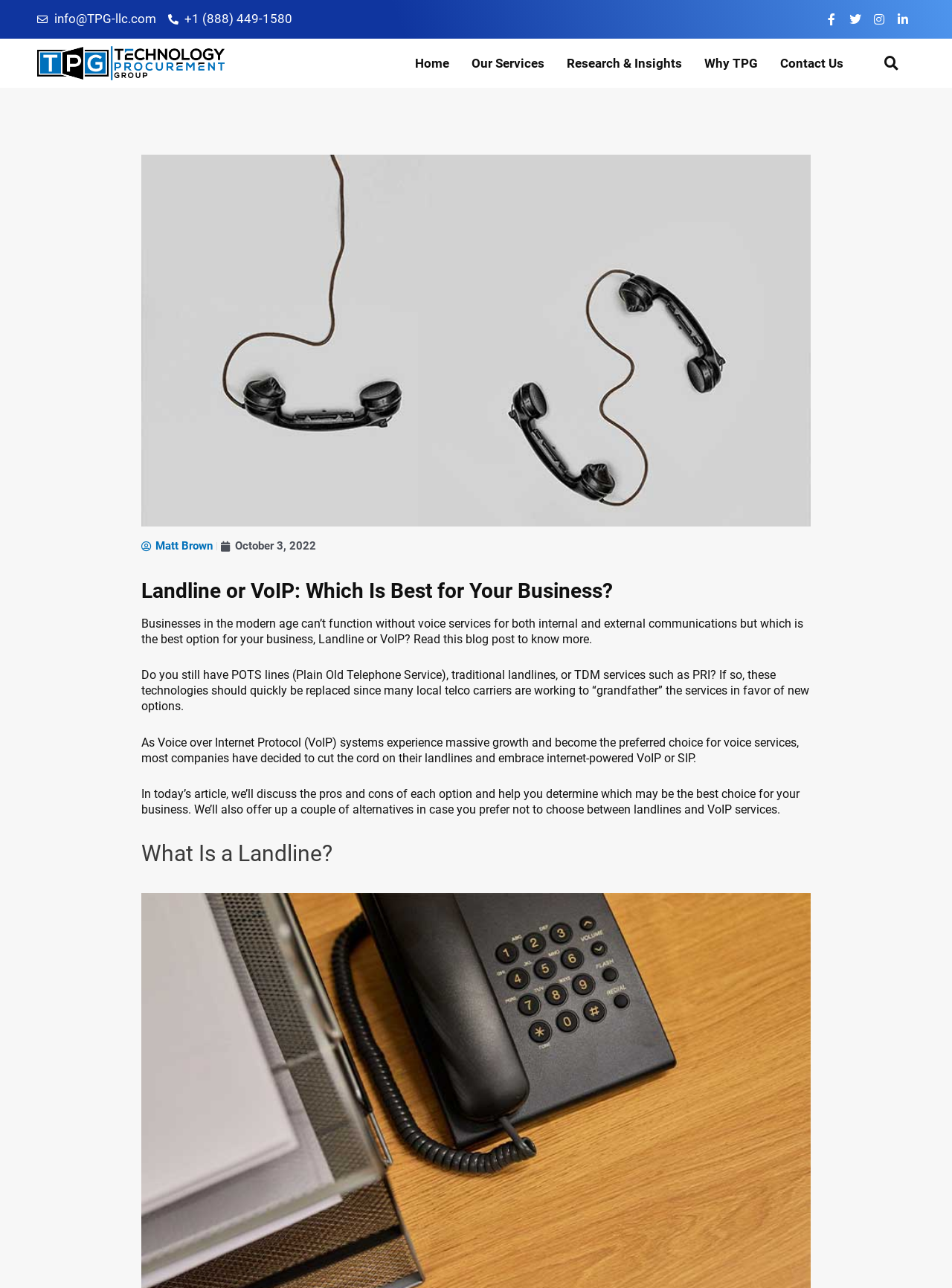Please identify the bounding box coordinates of the element's region that needs to be clicked to fulfill the following instruction: "View similar game Nail Stack". The bounding box coordinates should consist of four float numbers between 0 and 1, i.e., [left, top, right, bottom].

None